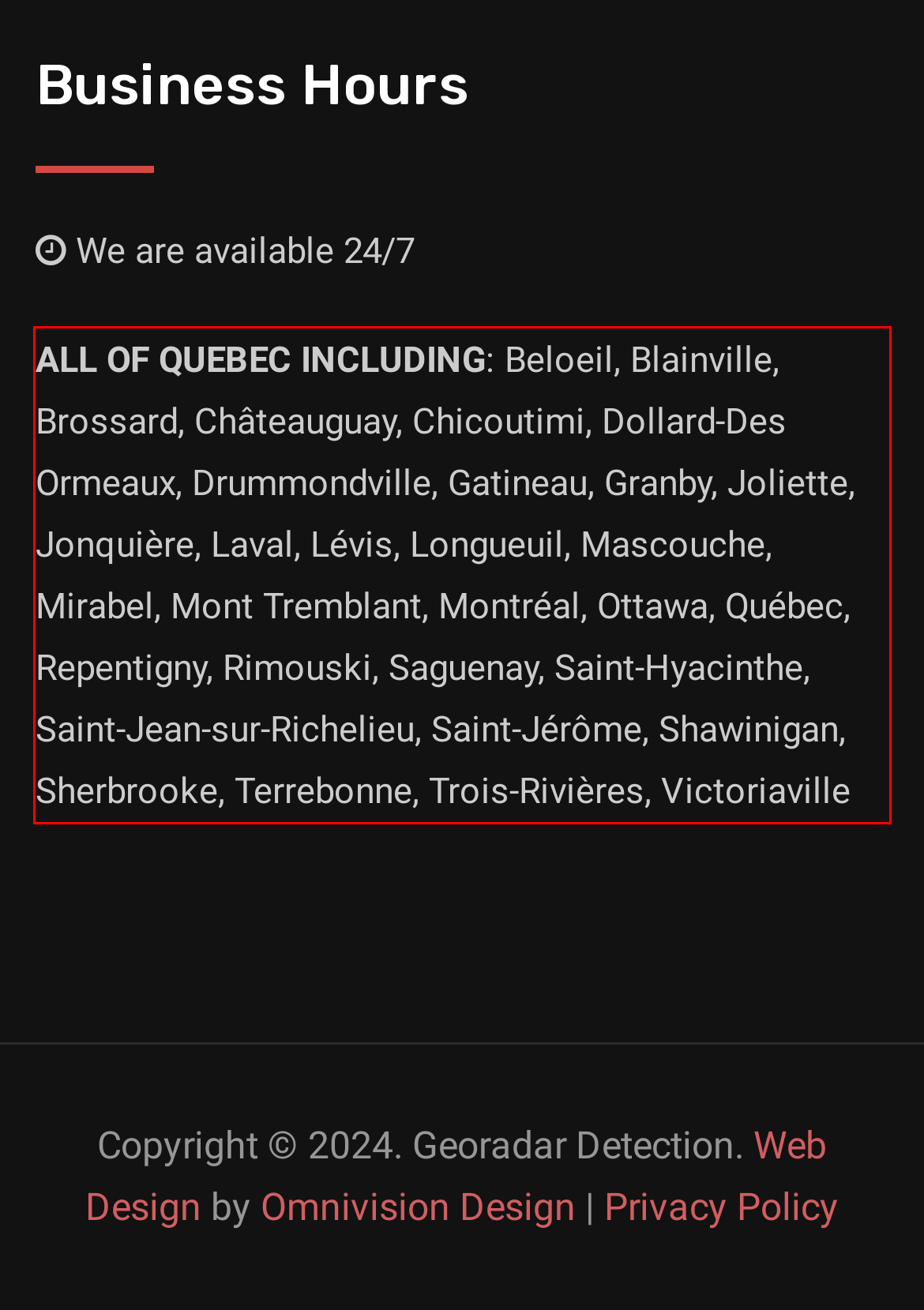Analyze the screenshot of a webpage where a red rectangle is bounding a UI element. Extract and generate the text content within this red bounding box.

ALL OF QUEBEC INCLUDING: Beloeil, Blainville, Brossard, Châteauguay, Chicoutimi, Dollard-Des Ormeaux, Drummondville, Gatineau, Granby, Joliette, Jonquière, Laval, Lévis, Longueuil, Mascouche, Mirabel, Mont Tremblant, Montréal, Ottawa, Québec, Repentigny, Rimouski, Saguenay, Saint-Hyacinthe, Saint-Jean-sur-Richelieu, Saint-Jérôme, Shawinigan, Sherbrooke, Terrebonne, Trois-Rivières, Victoriaville